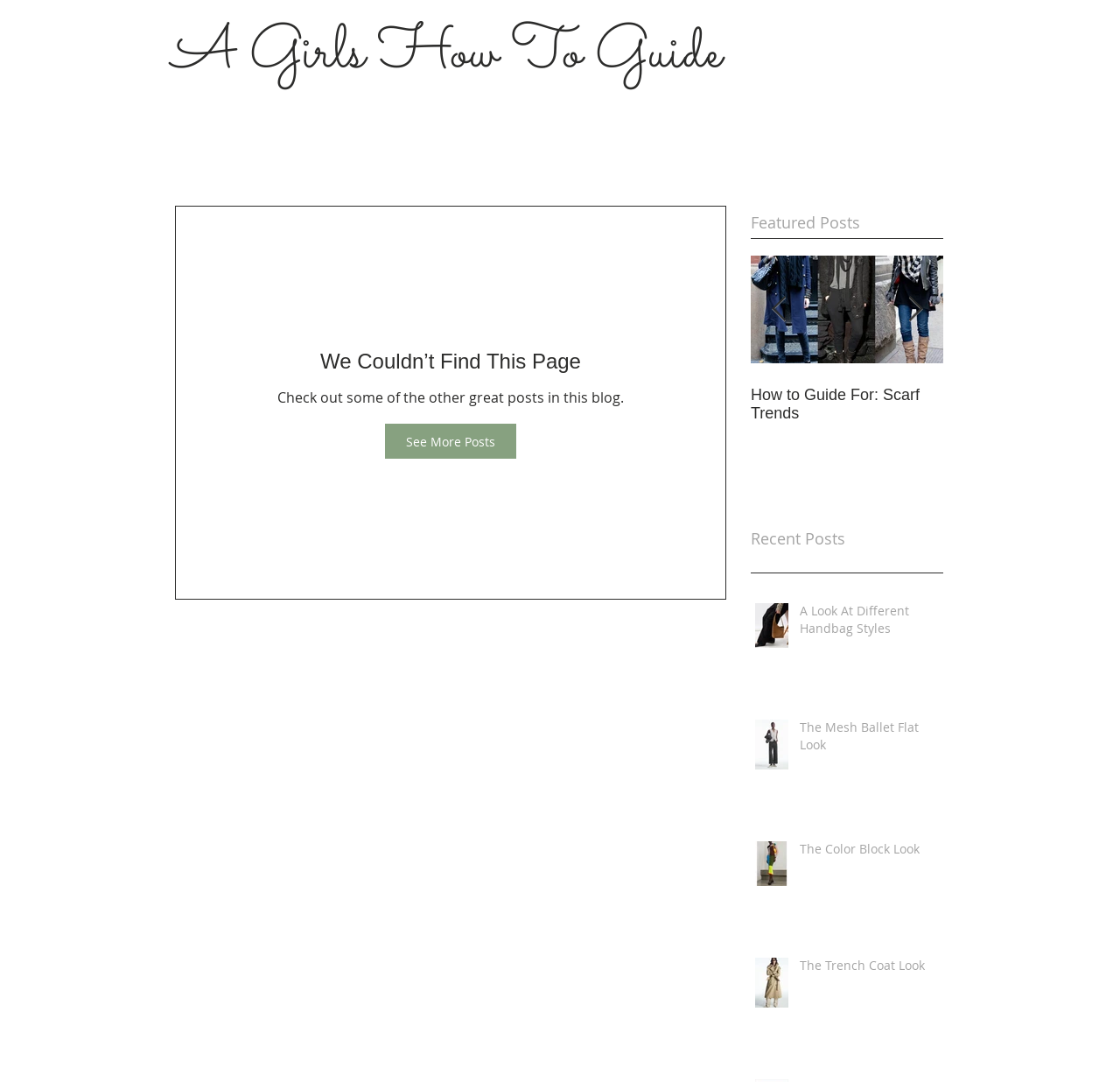Bounding box coordinates should be in the format (top-left x, top-left y, bottom-right x, bottom-right y) and all values should be floating point numbers between 0 and 1. Determine the bounding box coordinate for the UI element described as: The Color Block Look

[0.714, 0.777, 0.827, 0.799]